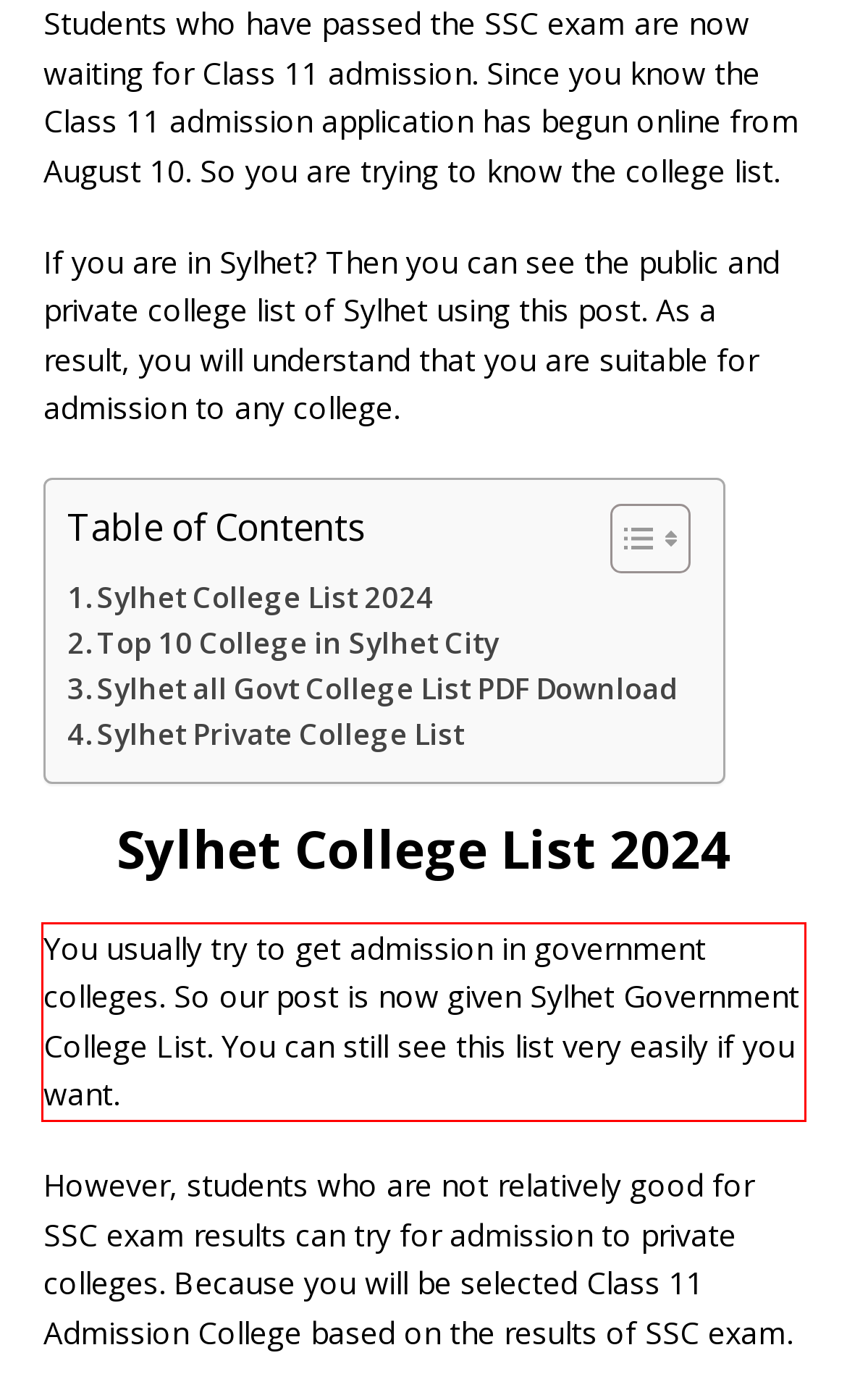Examine the webpage screenshot and use OCR to obtain the text inside the red bounding box.

You usually try to get admission in government colleges. So our post is now given Sylhet Government College List. You can still see this list very easily if you want.